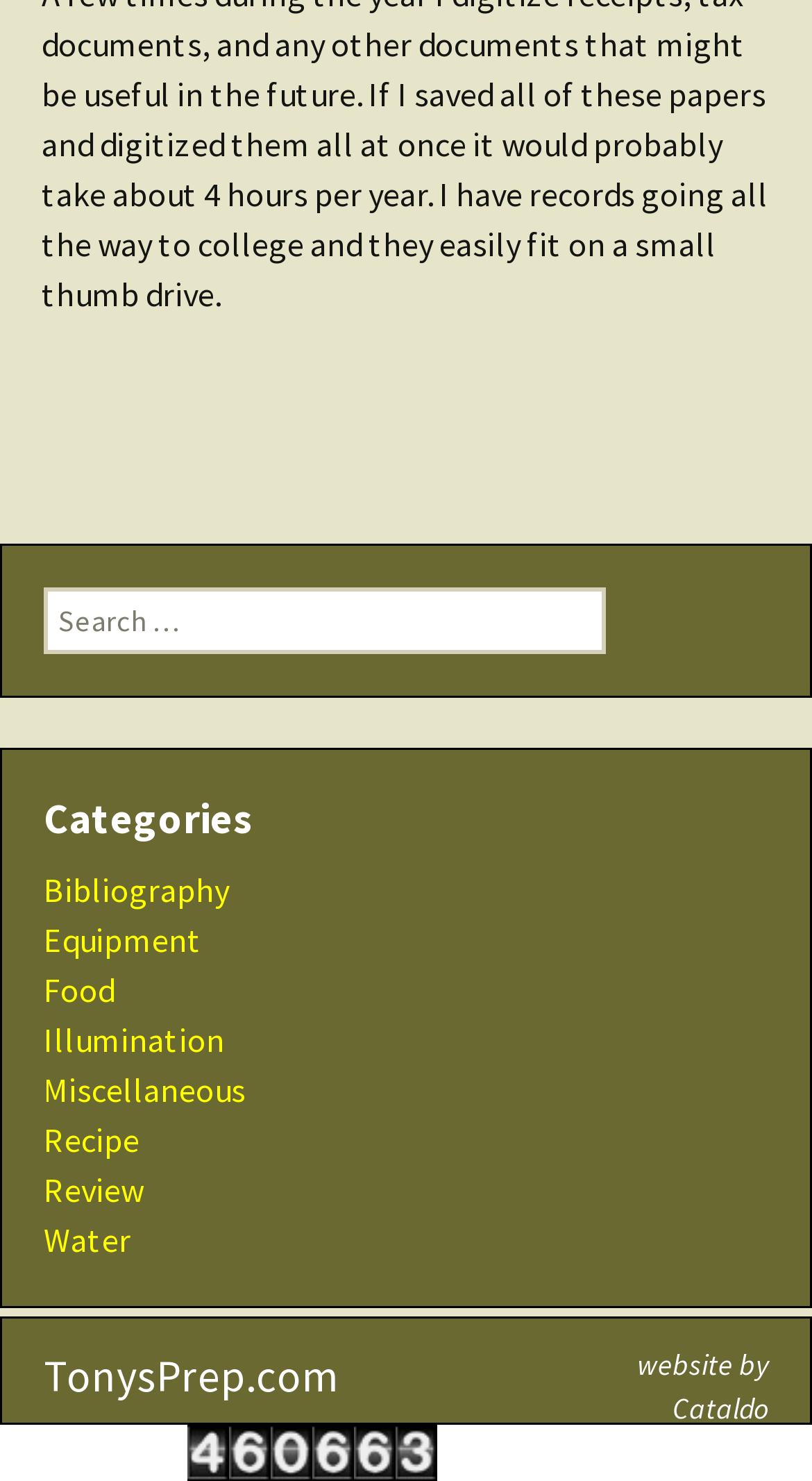Please identify the bounding box coordinates of the area that needs to be clicked to fulfill the following instruction: "search for something."

[0.054, 0.396, 0.746, 0.441]